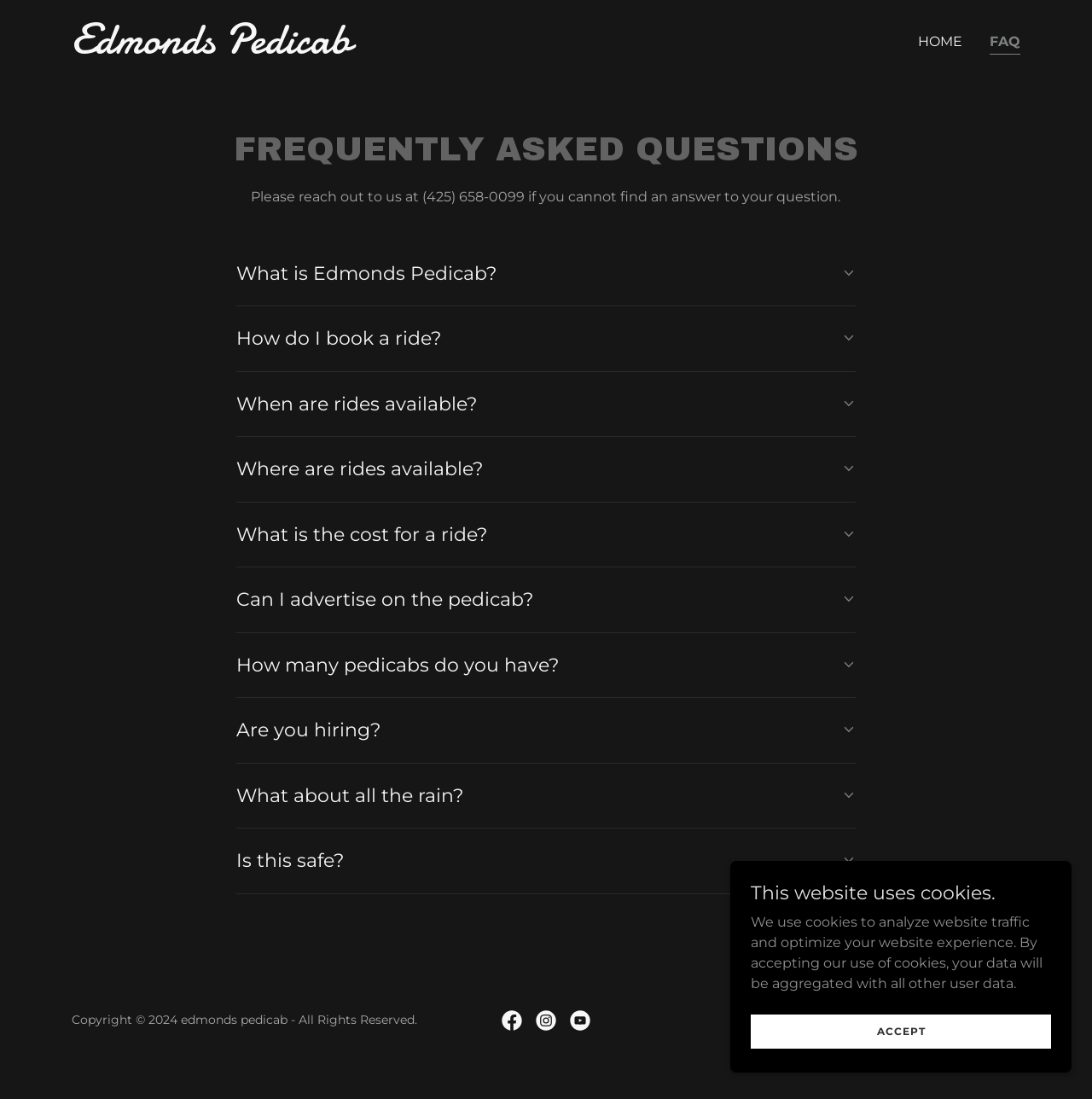Generate an in-depth caption that captures all aspects of the webpage.

This webpage is about Edmonds Pedicab, a pedicab service in downtown Edmonds. At the top, there is a main navigation menu with links to "HOME" and "FAQ". Below the navigation menu, there is a heading that reads "FREQUENTLY ASKED QUESTIONS". 

Under the FAQ heading, there is a static text that provides a phone number to contact if you can't find an answer to your question. 

The main content of the webpage is a list of 10 questions and answers about Edmonds Pedicab. Each question is presented as a button, and when expanded, it reveals the answer to the question. The questions include "What is Edmonds Pedicab?", "How do I book a ride?", "When are rides available?", and so on. Each question has a corresponding image next to it.

At the bottom of the webpage, there is a copyright notice and a list of social media links, including Facebook, Instagram, and YouTube. There is also a notice about the website using cookies, with a link to accept the use of cookies.

Overall, the webpage is designed to provide information about Edmonds Pedicab and answer common questions that users may have.